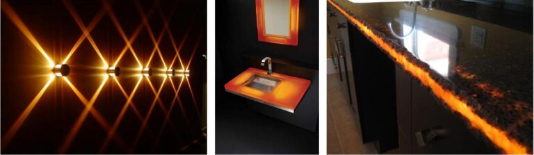Who collaborated on the design of the Cabana Palms restaurant and lounge?
Please use the image to deliver a detailed and complete answer.

The caption states that the design was created in collaboration with M.S. Walker Companies, Inc. and Marco Traversa, which indicates that these two entities worked together on the design of the Cabana Palms restaurant and lounge.